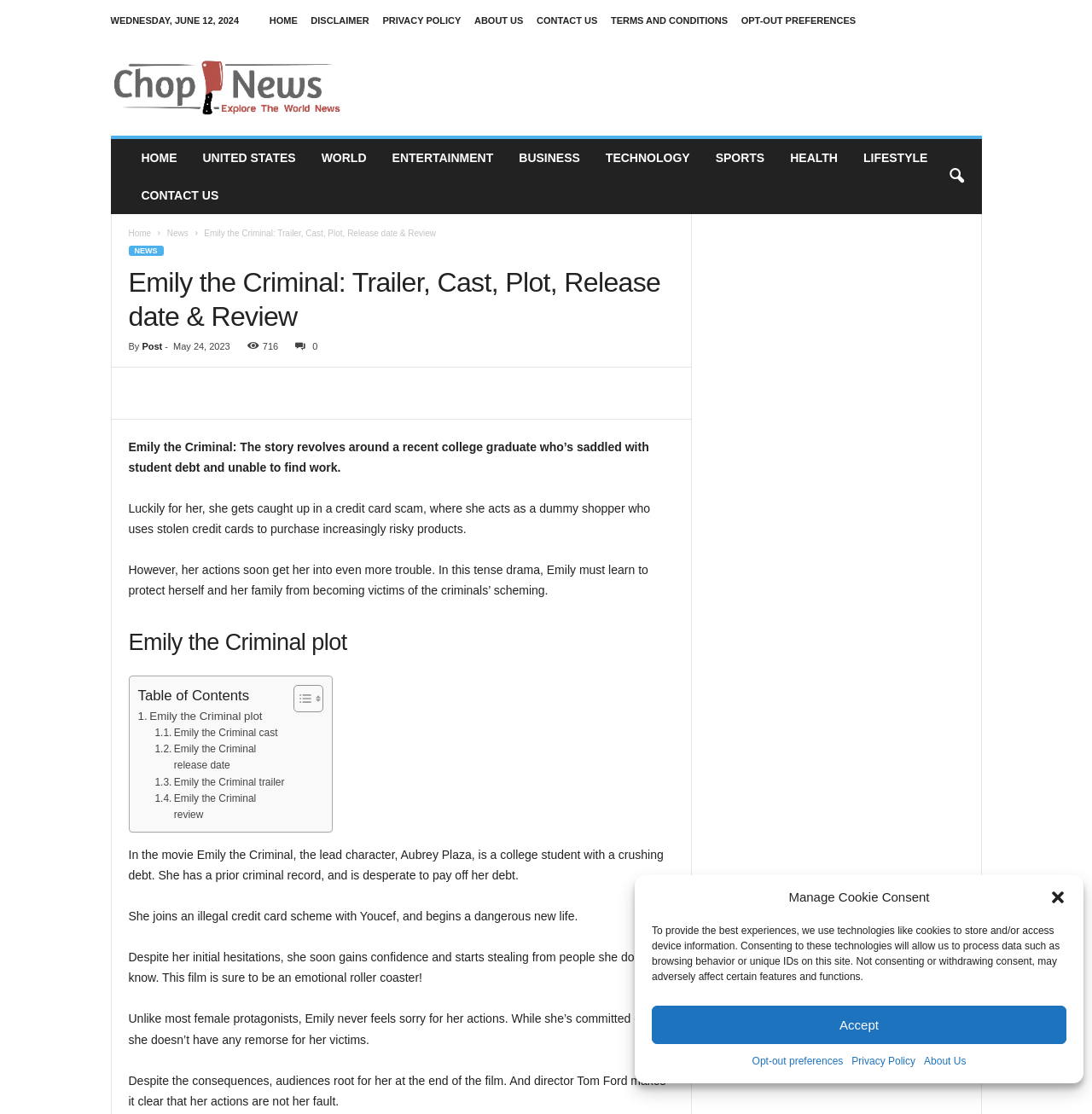Find and indicate the bounding box coordinates of the region you should select to follow the given instruction: "Click the 'HOME' link".

[0.247, 0.014, 0.272, 0.023]